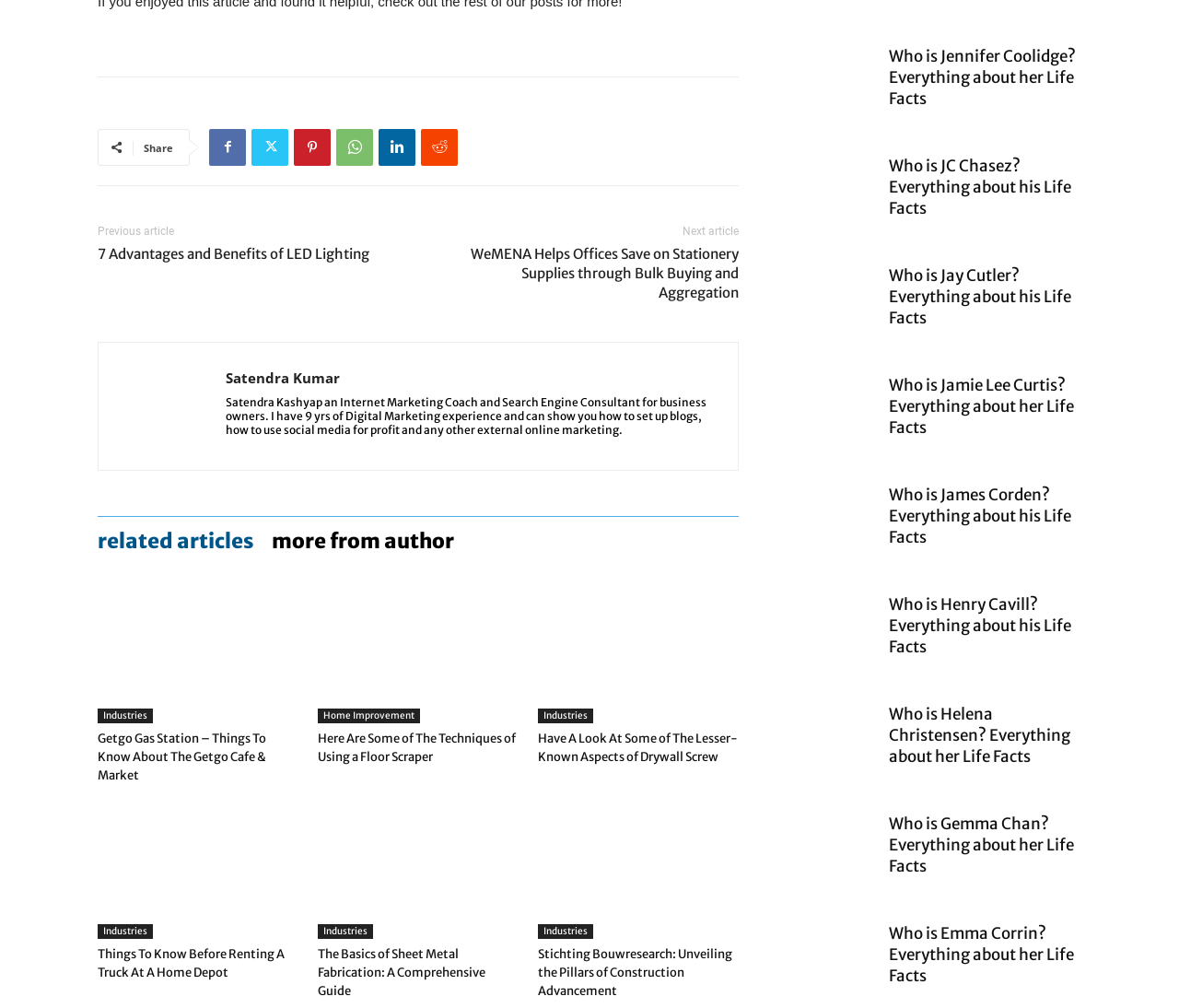Pinpoint the bounding box coordinates for the area that should be clicked to perform the following instruction: "View article '7 Advantages and Benefits of LED Lighting'".

[0.083, 0.242, 0.313, 0.261]